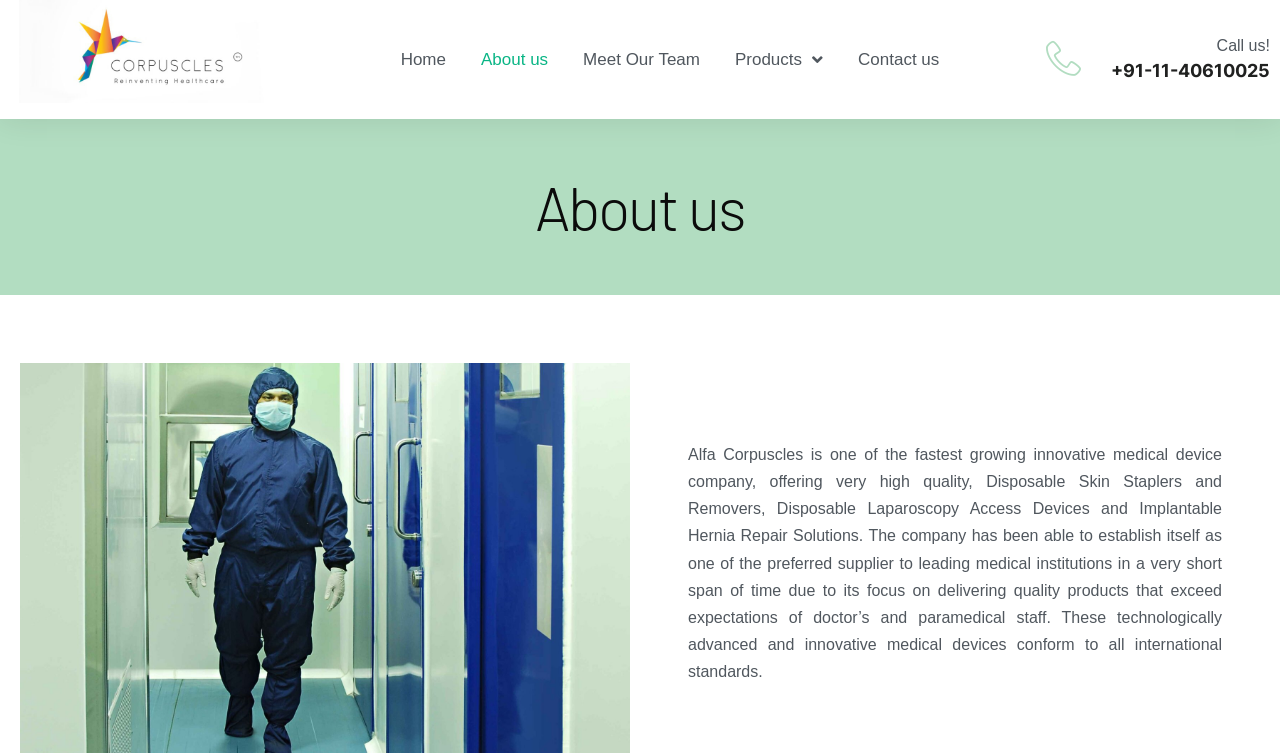What is the phone number to call? Refer to the image and provide a one-word or short phrase answer.

+91-11-40610025